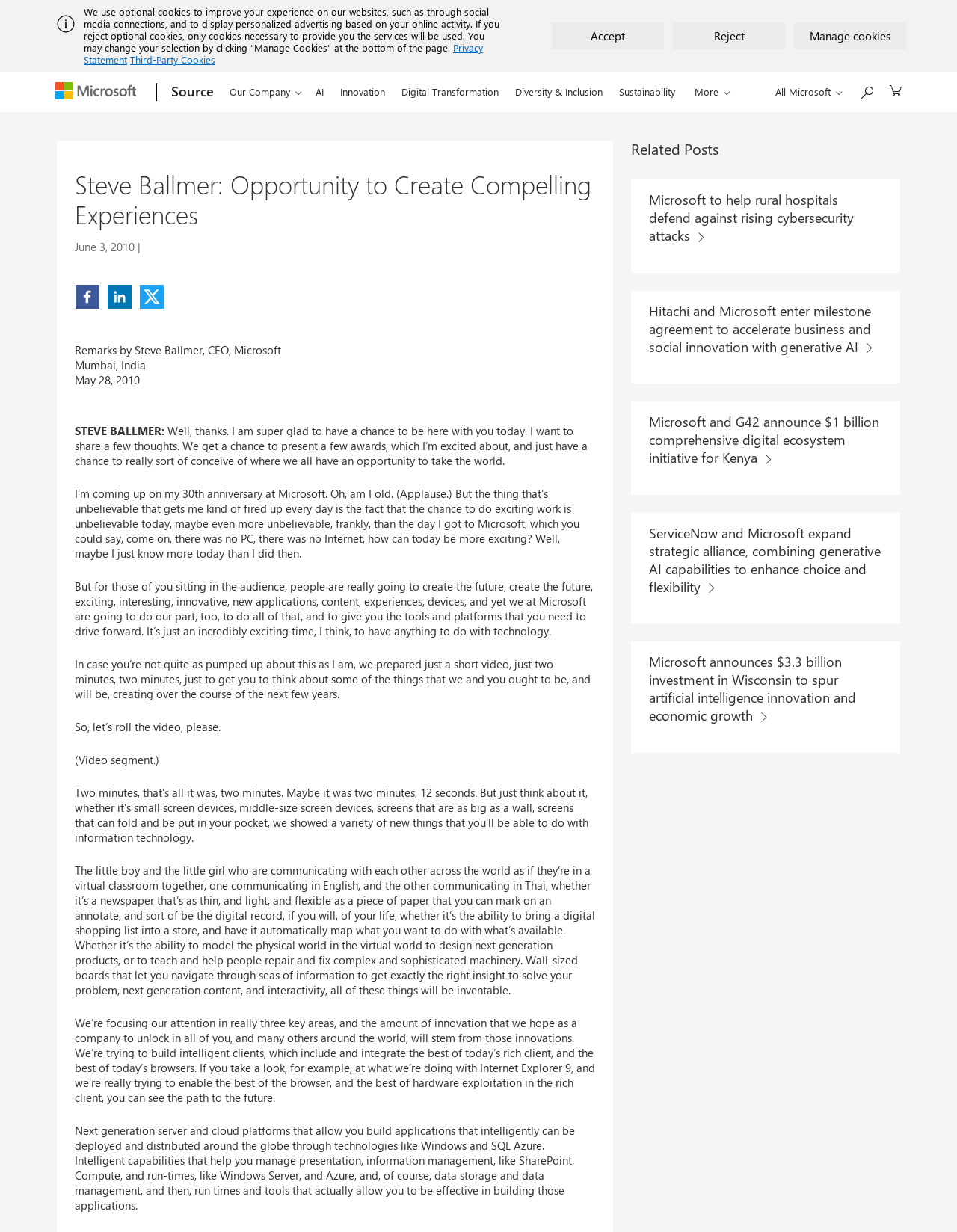What is the topic of the related posts section?
Carefully analyze the image and provide a detailed answer to the question.

The topic of the related posts section appears to be Microsoft news, as the section is titled 'Related Posts' and the articles mentioned are all related to Microsoft, such as 'Microsoft to help rural hospitals defend against rising cybersecurity attacks' and 'Microsoft announces $3.3 billion investment in Wisconsin to spur artificial intelligence innovation and economic growth'.